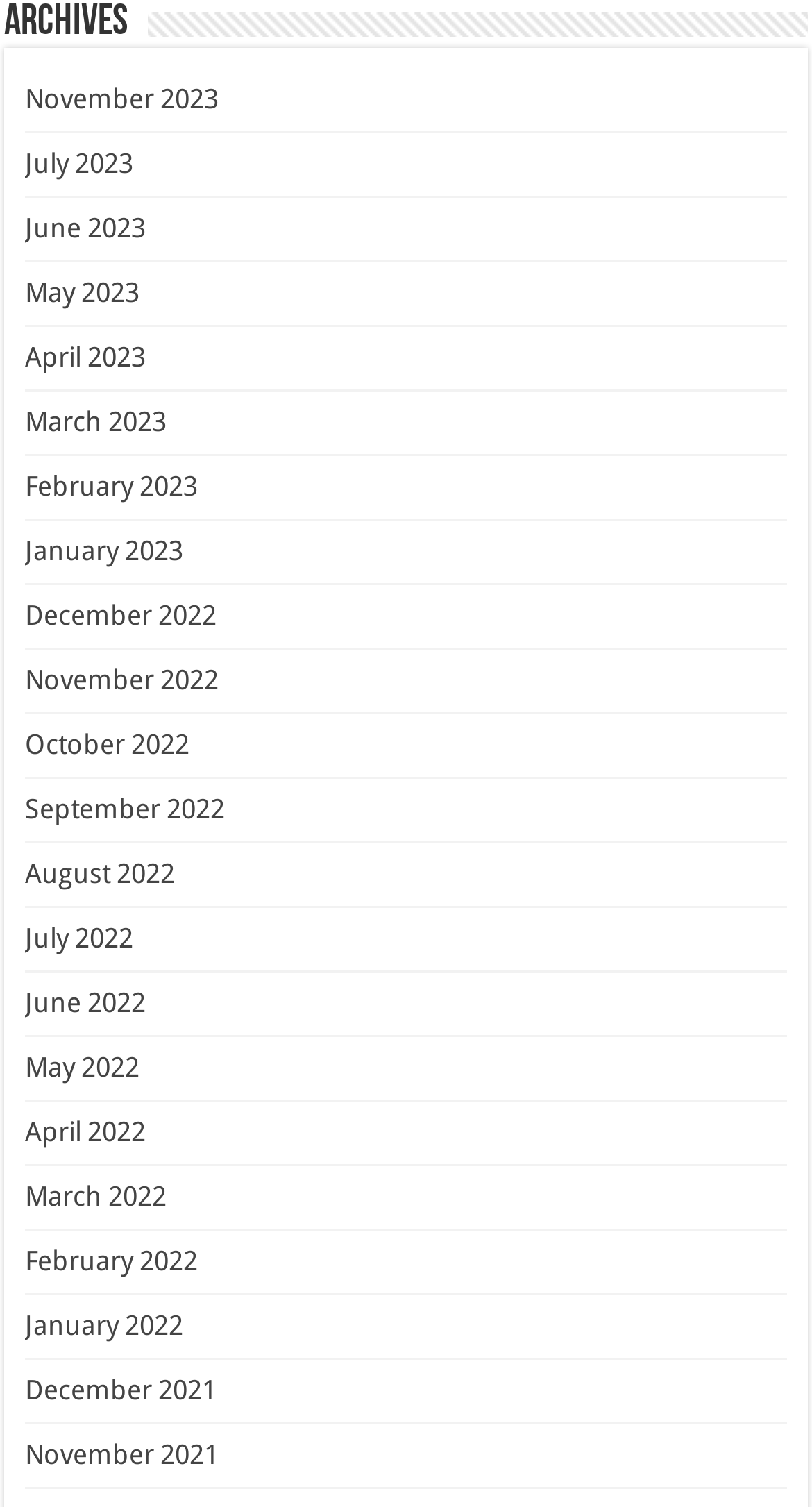Show the bounding box coordinates for the element that needs to be clicked to execute the following instruction: "view November 2023 archives". Provide the coordinates in the form of four float numbers between 0 and 1, i.e., [left, top, right, bottom].

[0.031, 0.055, 0.269, 0.076]